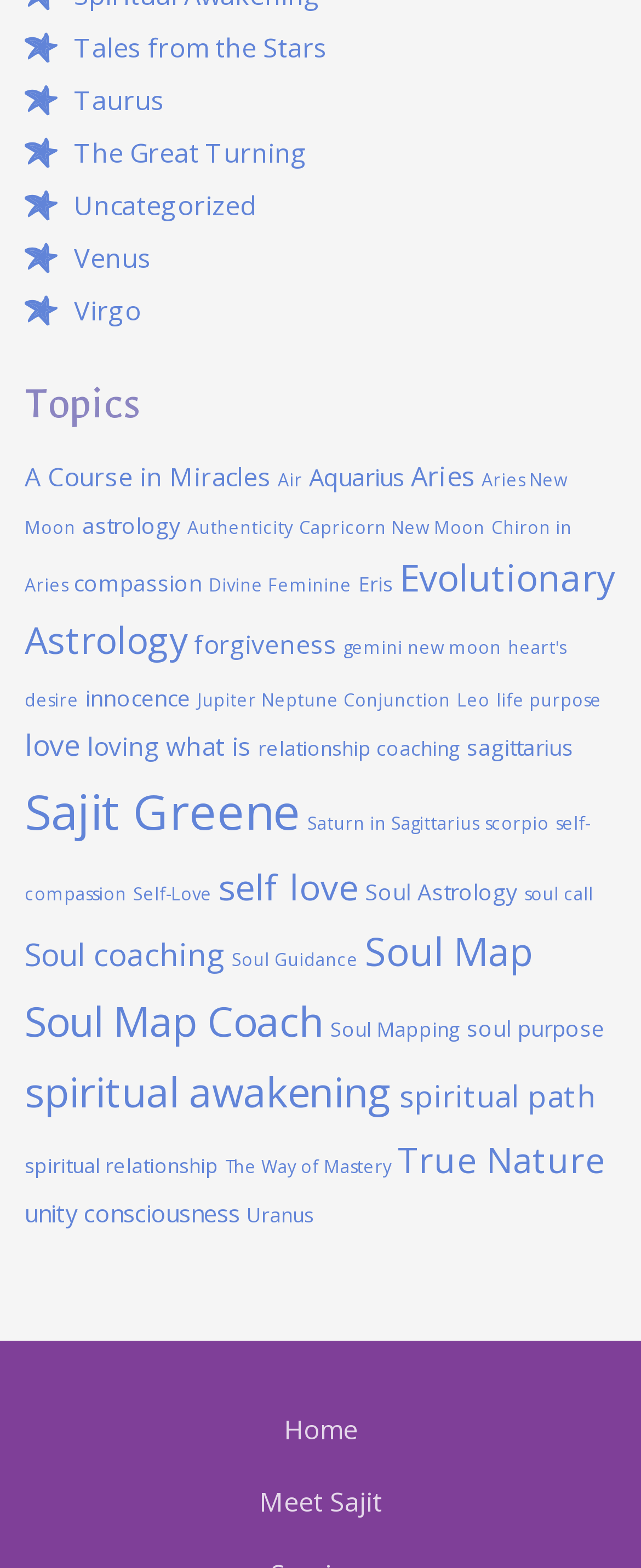Could you provide the bounding box coordinates for the portion of the screen to click to complete this instruction: "visit the home page"?

[0.401, 0.889, 0.599, 0.935]